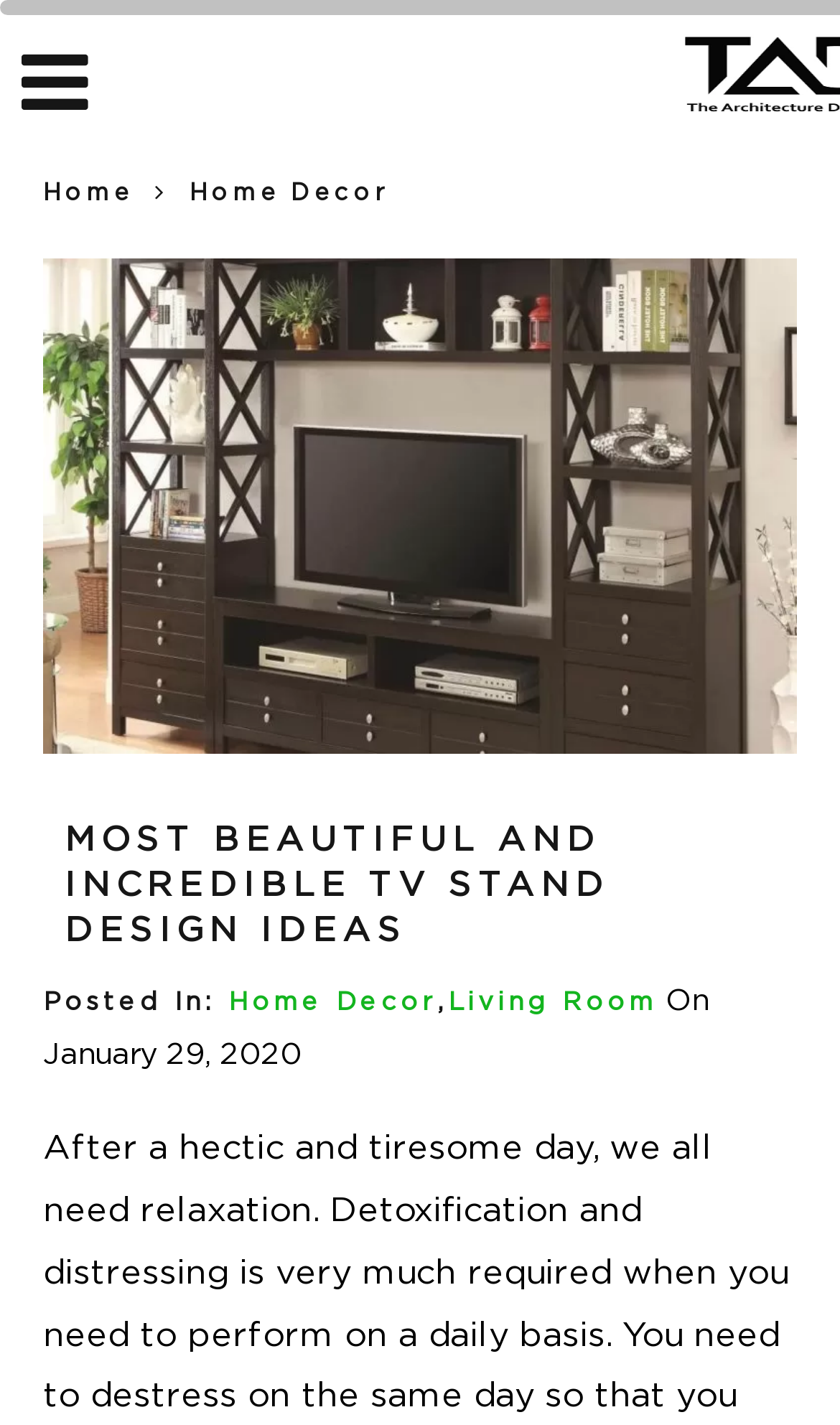Find the bounding box of the UI element described as: "Home Decor". The bounding box coordinates should be given as four float values between 0 and 1, i.e., [left, top, right, bottom].

[0.226, 0.127, 0.464, 0.144]